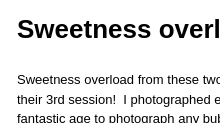Refer to the image and offer a detailed explanation in response to the question: How old are the siblings in the image?

According to the caption, the photographer mentions that six months old is an ideal age for capturing delightful expressions, implying that the siblings are around six months old in the image.